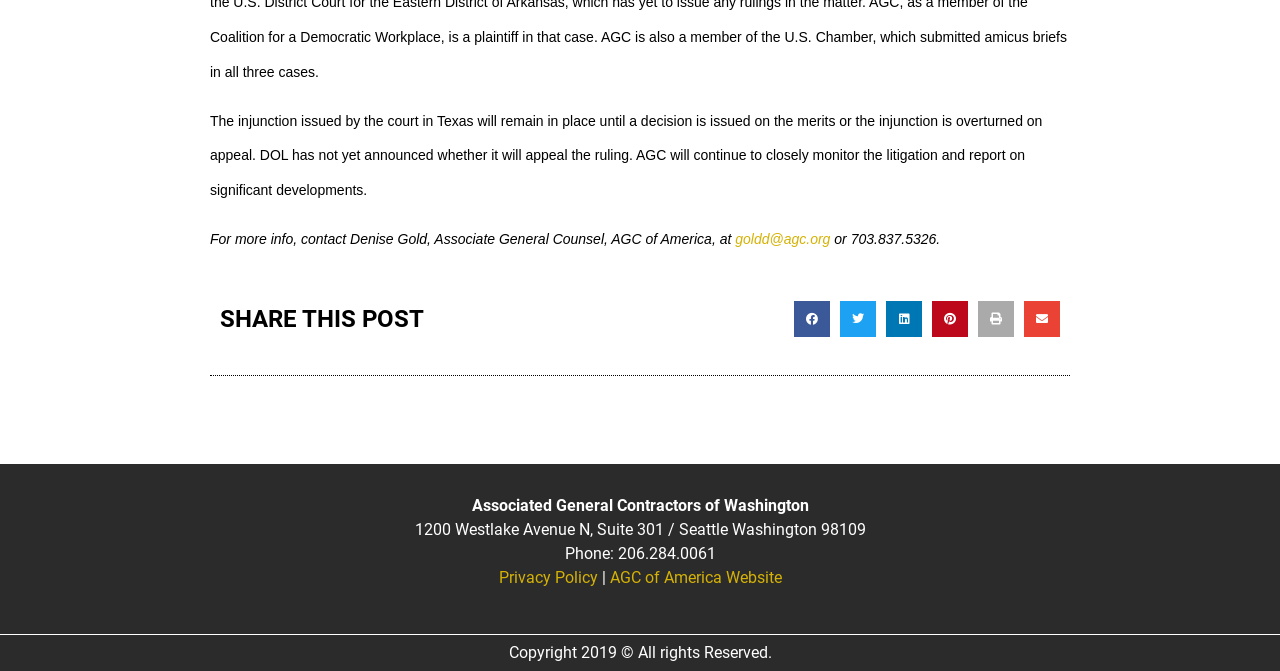Kindly determine the bounding box coordinates for the clickable area to achieve the given instruction: "Contact Denise Gold".

[0.164, 0.344, 0.574, 0.368]